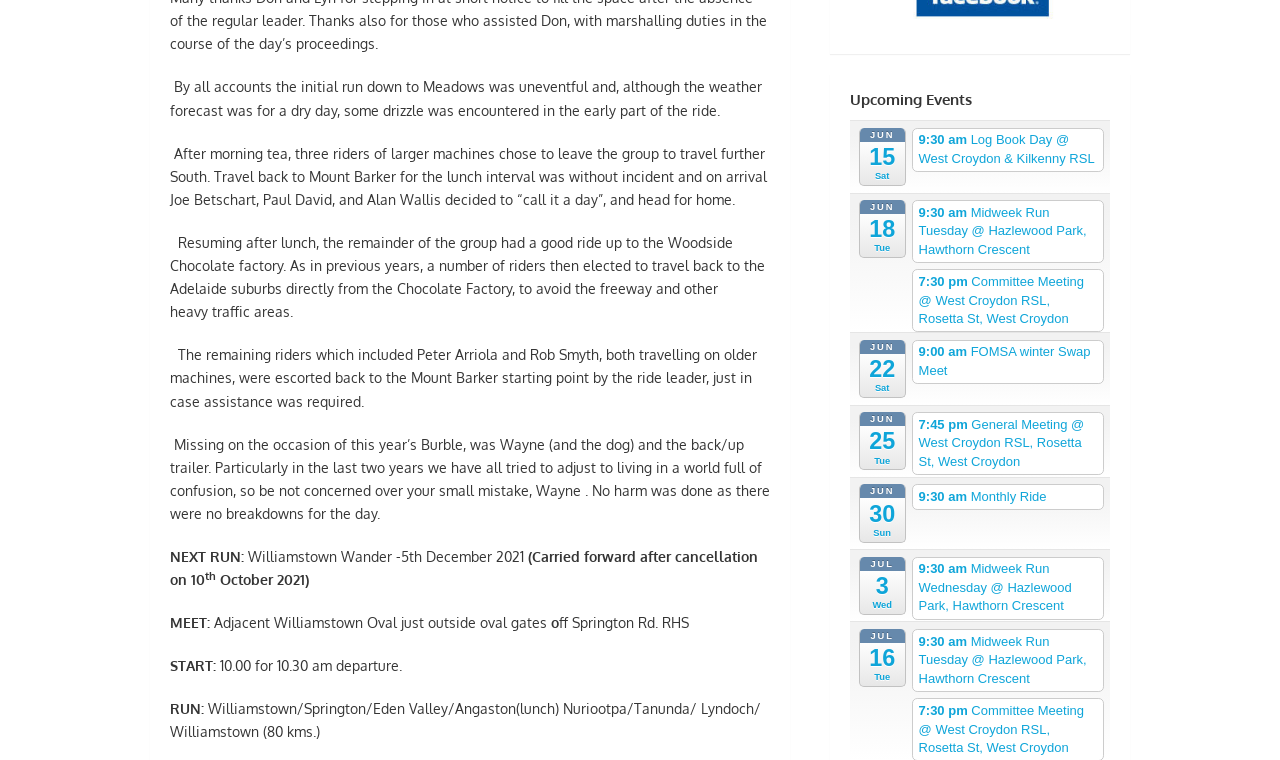Please find and report the bounding box coordinates of the element to click in order to perform the following action: "Click on NEXT RUN:". The coordinates should be expressed as four float numbers between 0 and 1, in the format [left, top, right, bottom].

[0.133, 0.721, 0.194, 0.743]